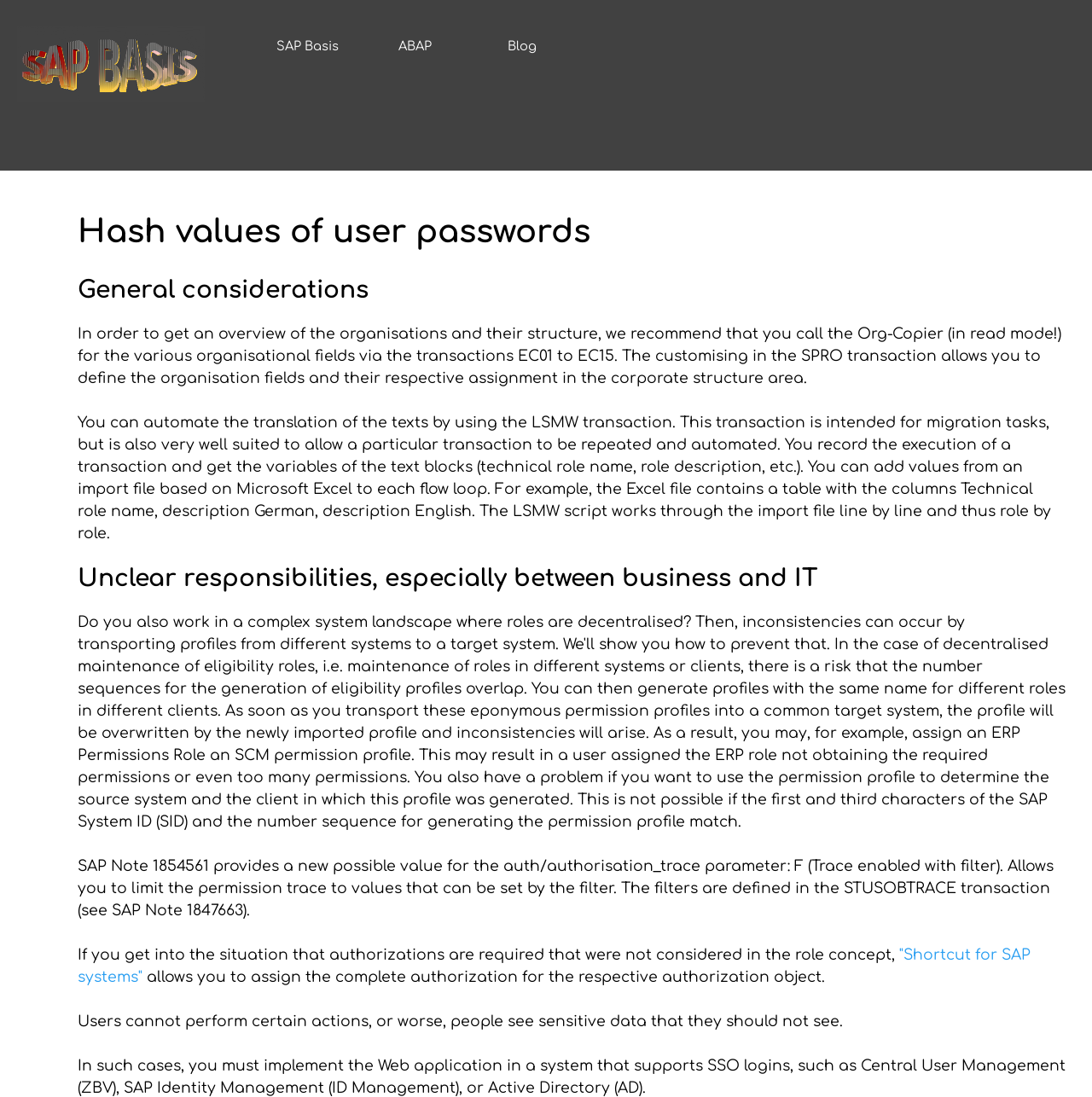Based on the element description, predict the bounding box coordinates (top-left x, top-left y, bottom-right x, bottom-right y) for the UI element in the screenshot: "Shortcut for SAP systems"

[0.071, 0.863, 0.944, 0.898]